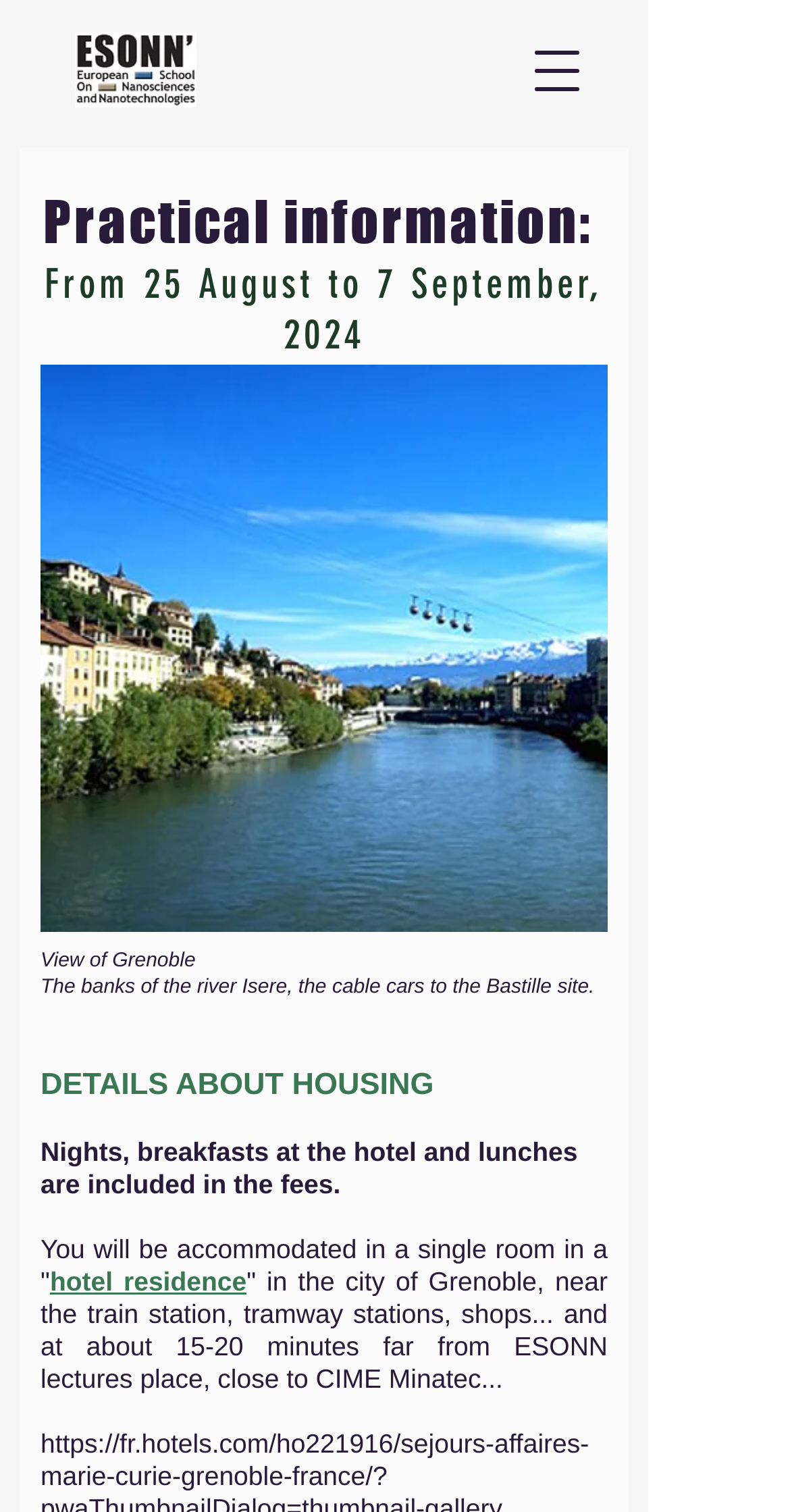What is the type of accommodation provided?
Give a detailed response to the question by analyzing the screenshot.

The answer can be found in the StaticText 'You will be accommodated in a single room in a hotel residence...' which specifies the type of accommodation provided.